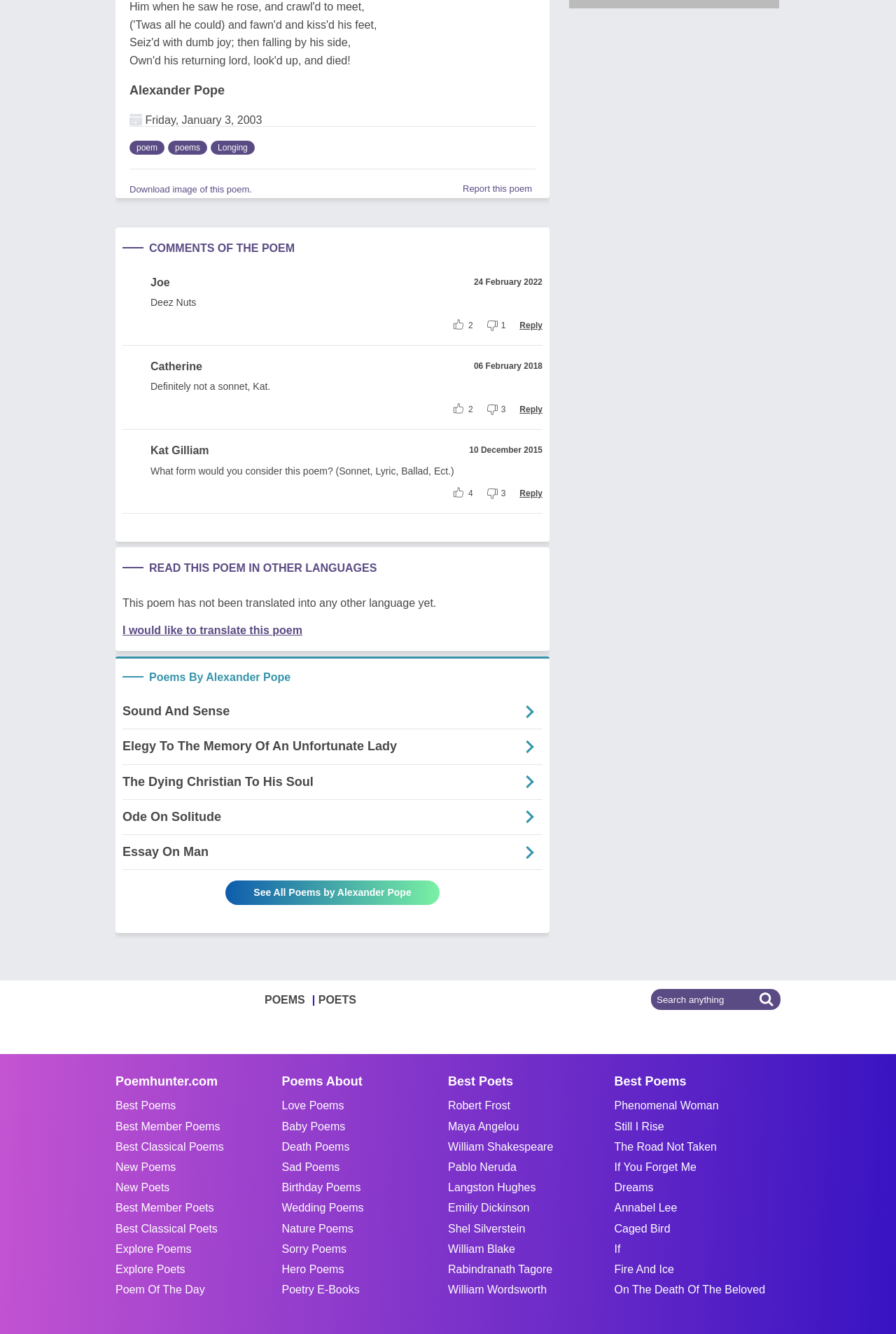Please locate the bounding box coordinates of the element that should be clicked to complete the given instruction: "Download image of this poem".

[0.145, 0.138, 0.281, 0.146]